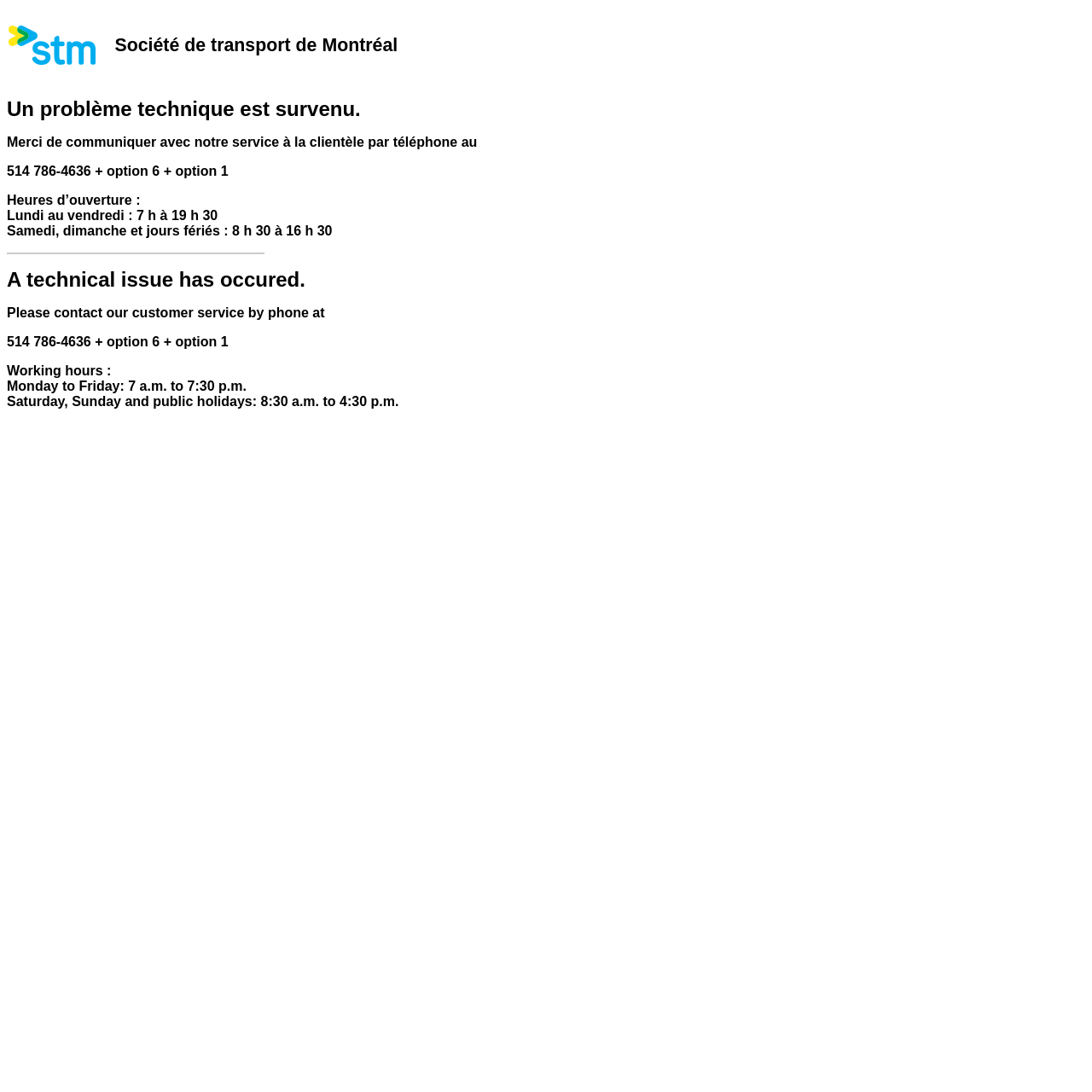Illustrate the webpage with a detailed description.

The webpage appears to be an error page from the Société de transport de Montréal (Montreal Transportation Society). At the top left, there is a small image, accompanied by the text "Société de transport de Montréal" in a table cell. 

Below this, there is a prominent error message in French, "Un problème technique est survenu" (A technical issue has occurred), followed by a phone number and instructions to contact the customer service. The phone number, 514 786-4636, is provided along with options to select. The customer service hours are also listed, with separate sections for weekdays, weekends, and public holidays.

The same error message and instructions are repeated in English below the French section, with the error message reading "A technical issue has occurred". The English section also lists the customer service hours, with the same format as the French section.